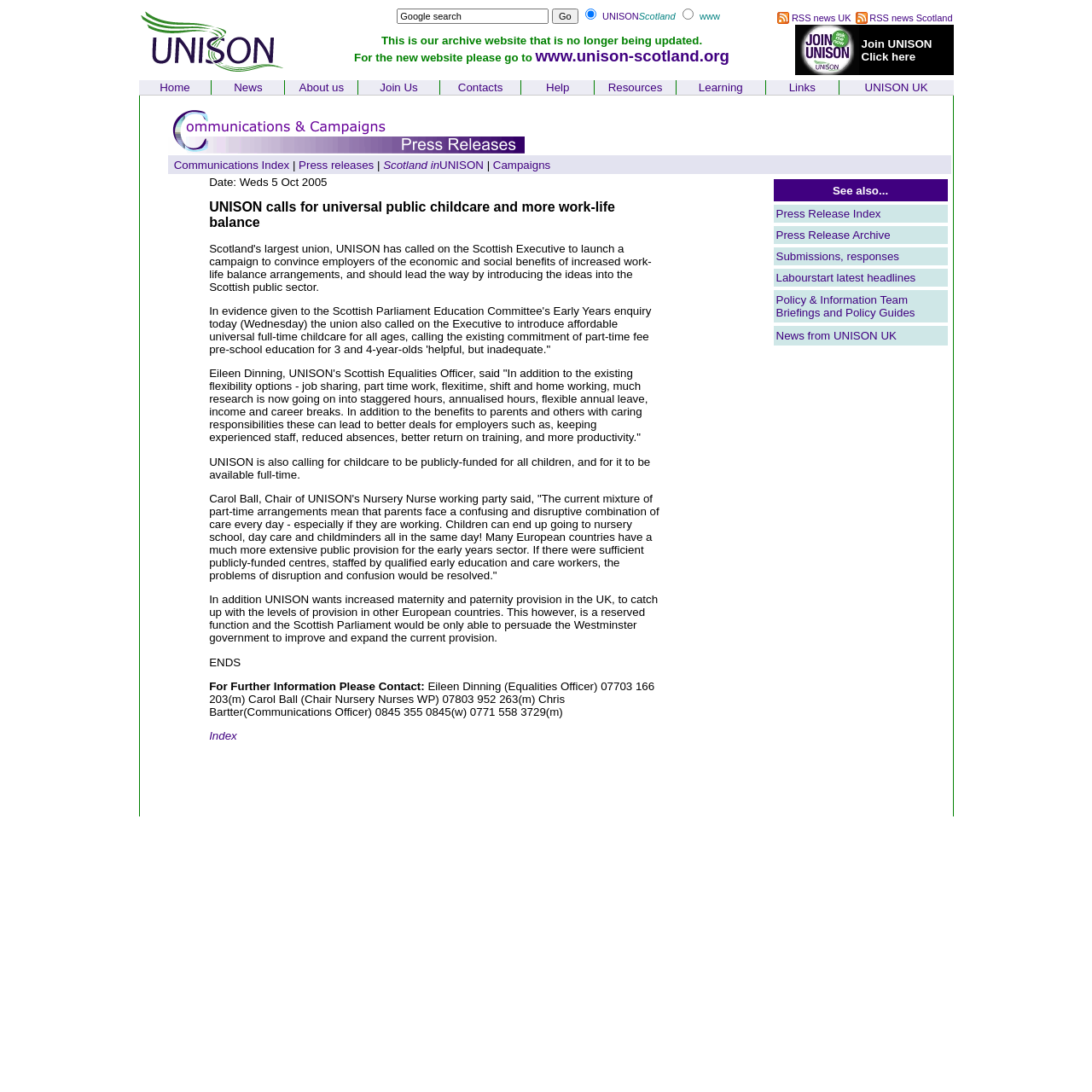What is the purpose of the search bar?
Please provide a single word or phrase as your answer based on the image.

To search the website